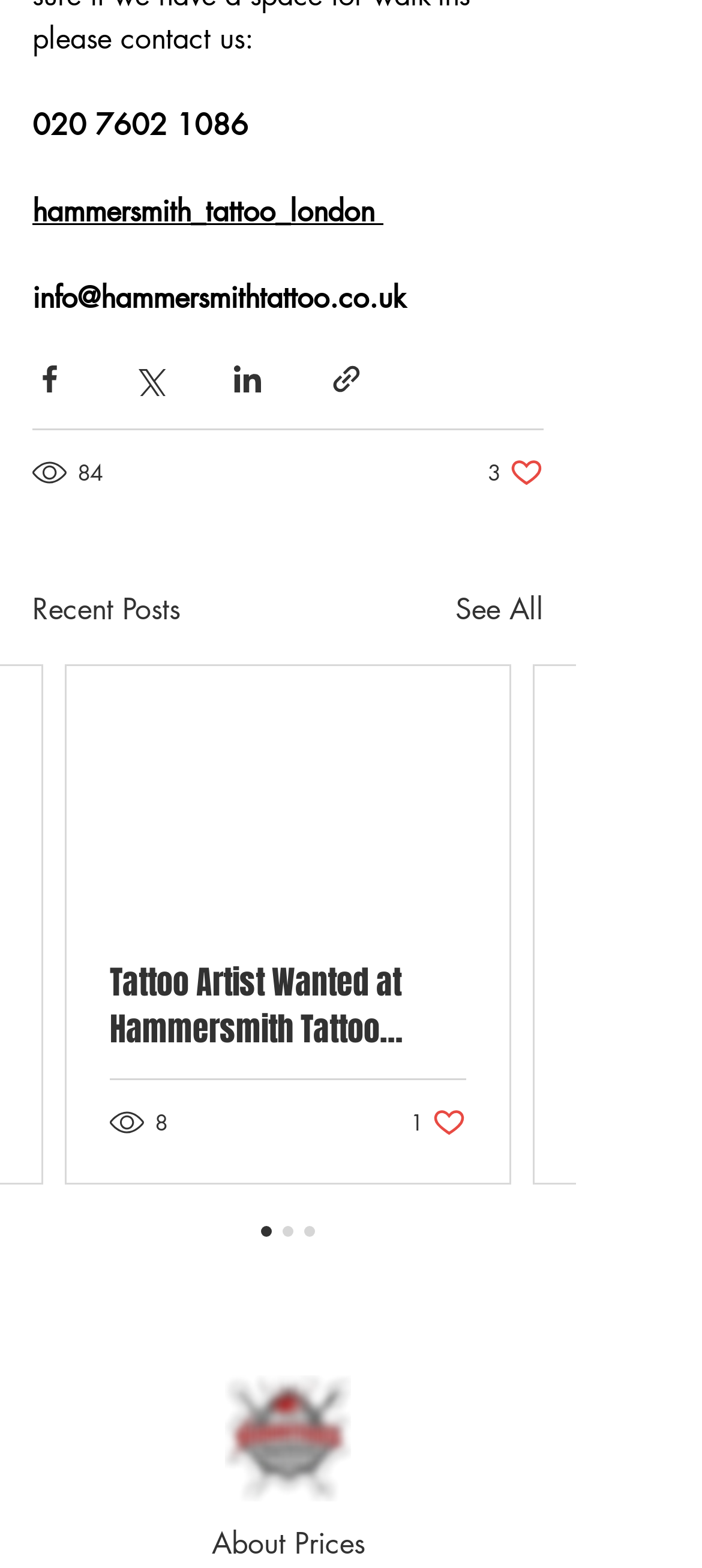Could you specify the bounding box coordinates for the clickable section to complete the following instruction: "Edit"?

None